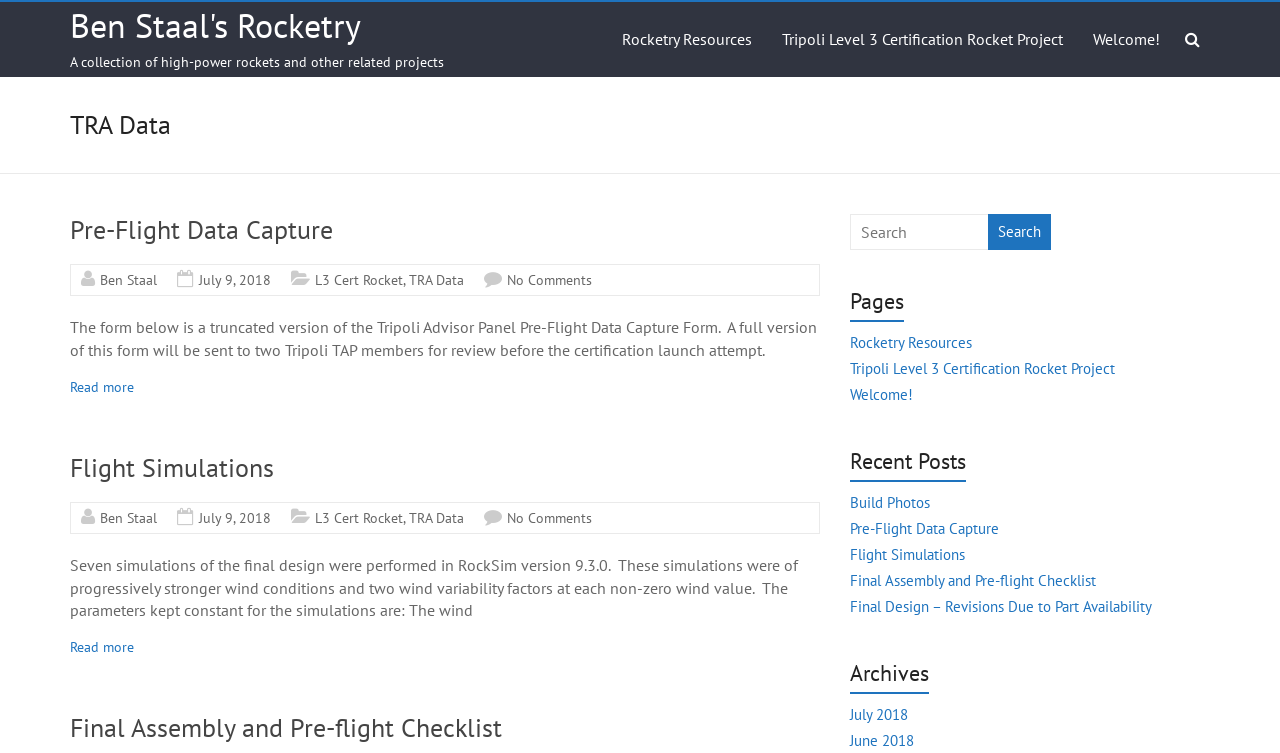Using the information in the image, give a detailed answer to the following question: What is the name of the rocketry project?

I found the answer by looking at the links on the webpage, specifically the one with the text 'Tripoli Level 3 Certification Rocket Project' which is a link to a project page.